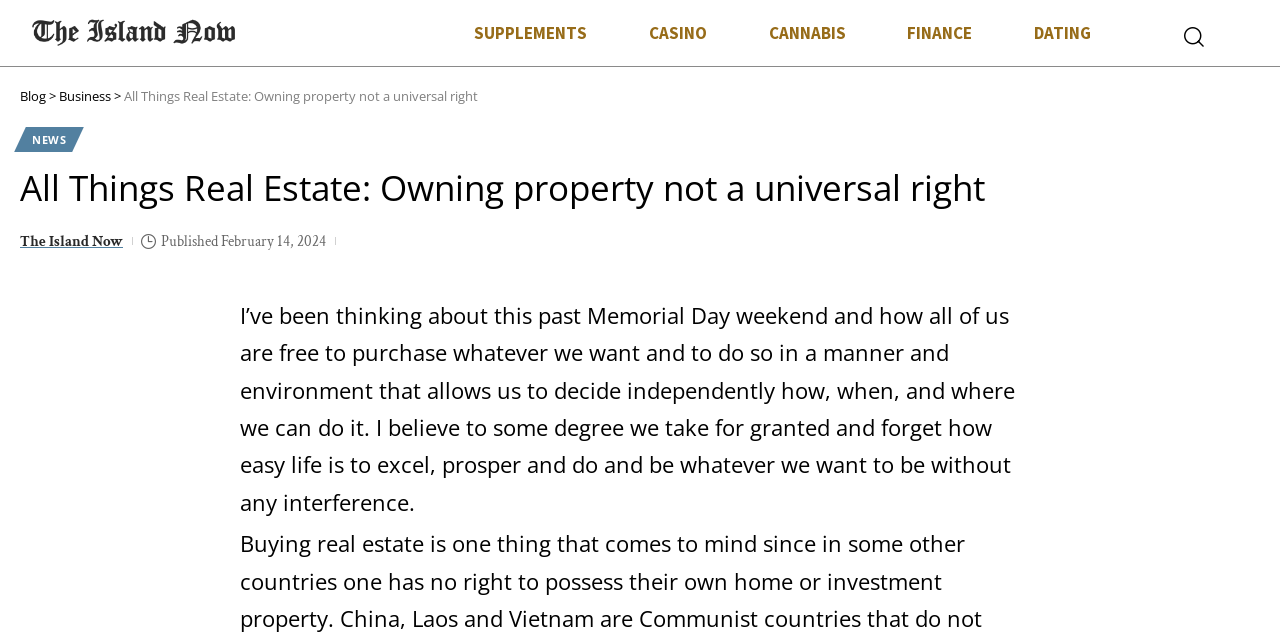Identify the bounding box coordinates of the specific part of the webpage to click to complete this instruction: "Click on Facebook".

None